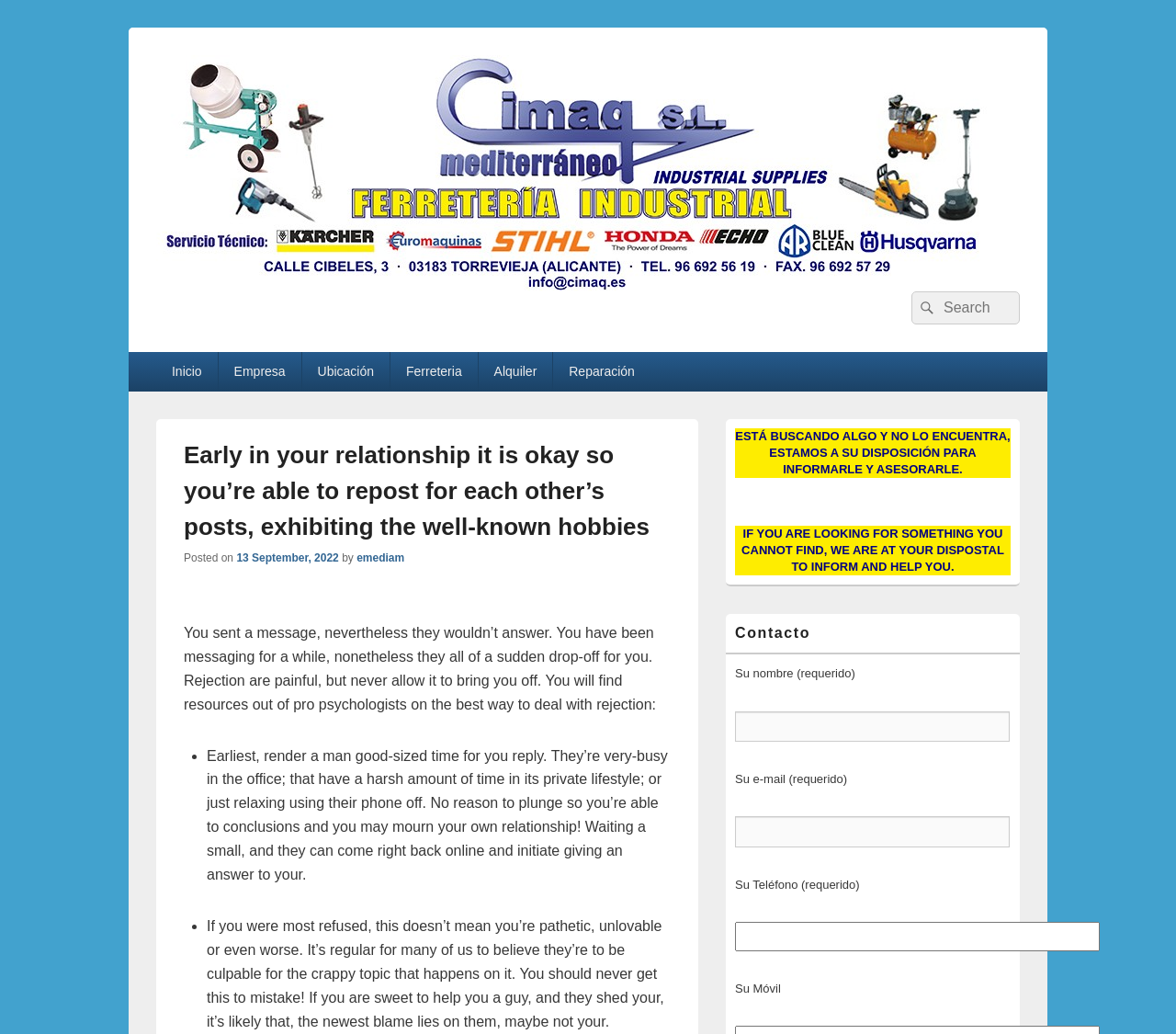Please specify the bounding box coordinates of the region to click in order to perform the following instruction: "Search for something".

[0.775, 0.282, 0.867, 0.314]